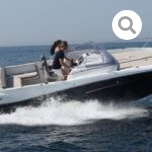What is the boat's primary purpose?
Using the picture, provide a one-word or short phrase answer.

Leisure outings